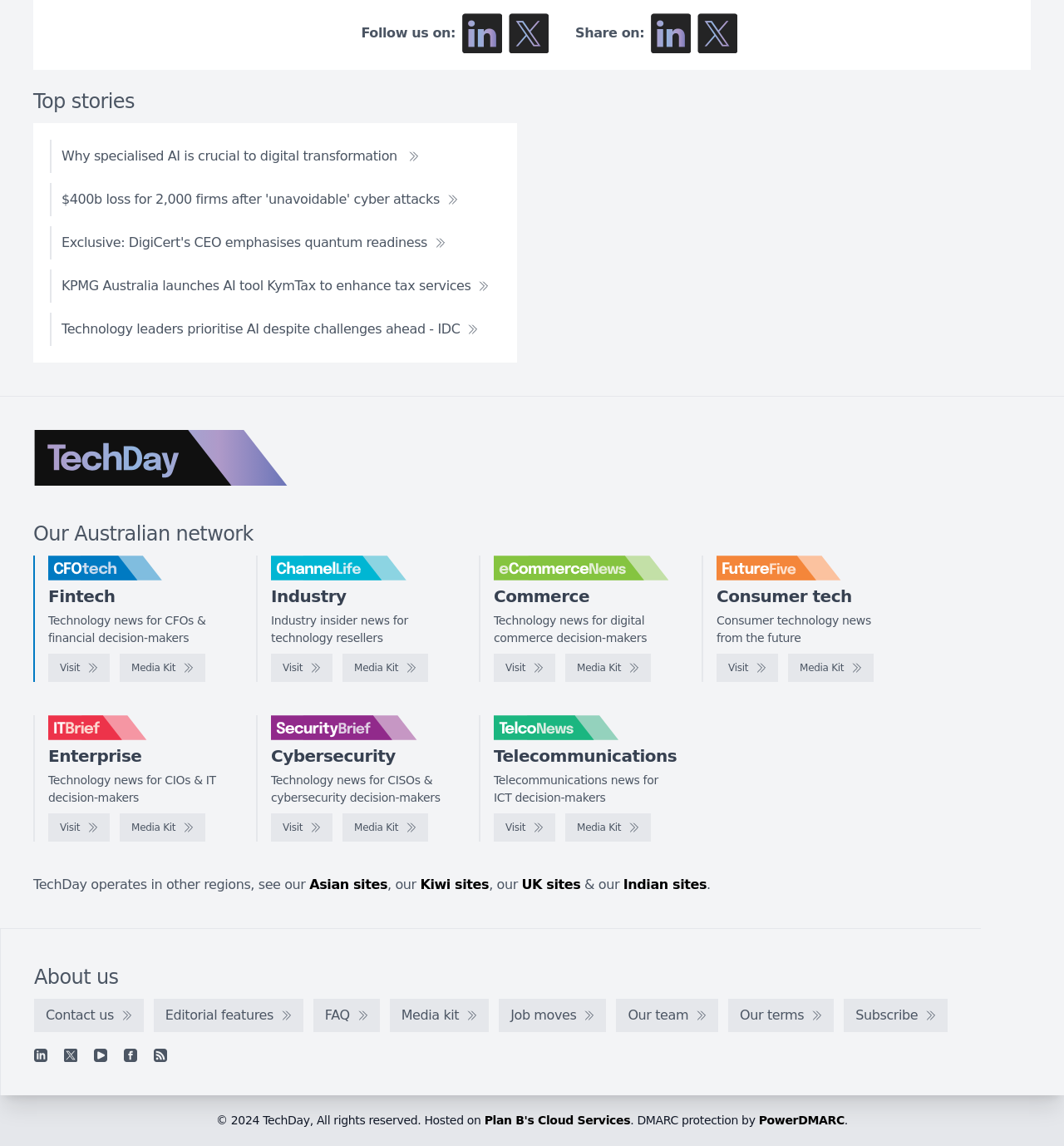Highlight the bounding box coordinates of the element you need to click to perform the following instruction: "post a comment."

None